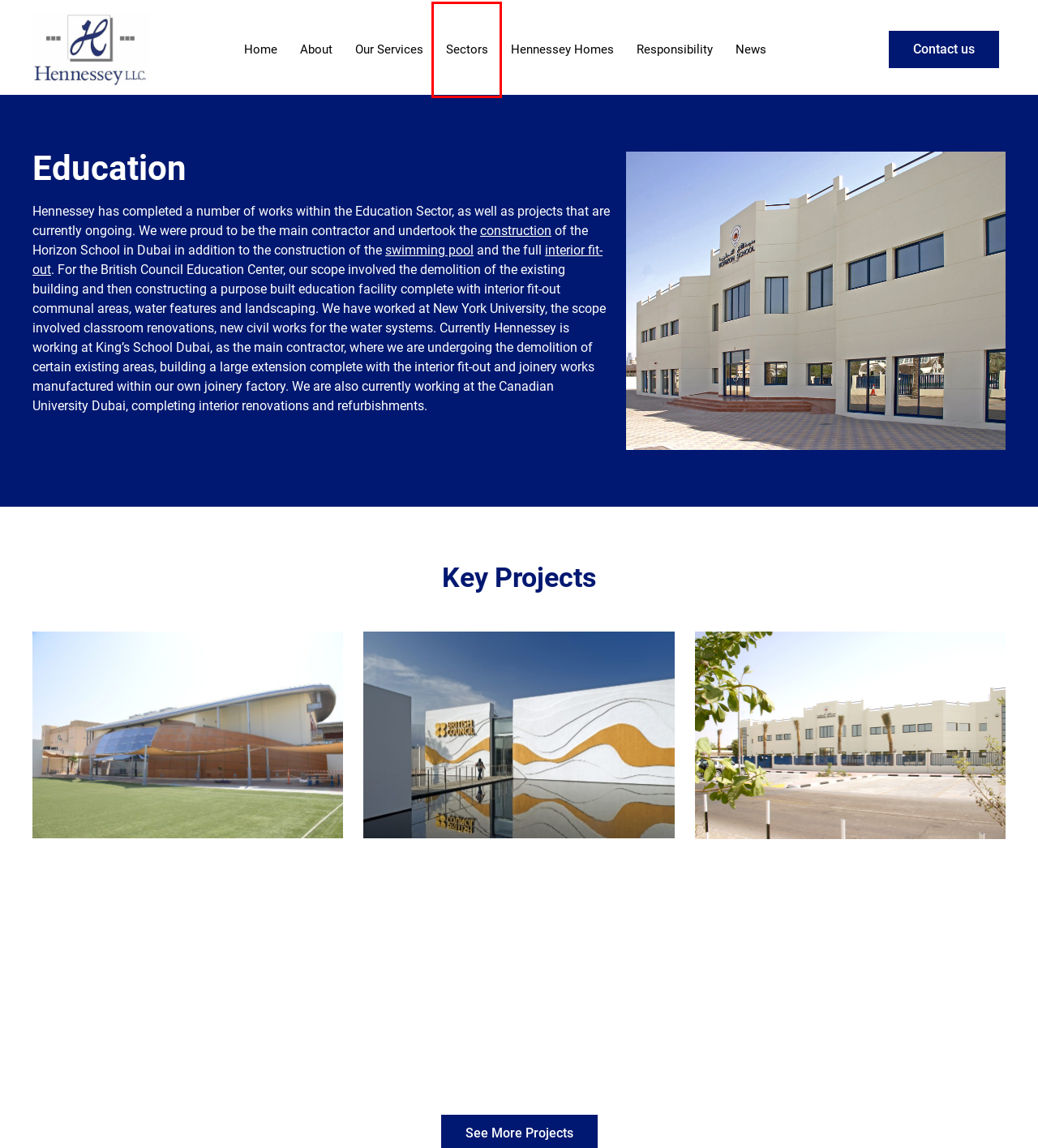You have a screenshot of a webpage where a red bounding box highlights a specific UI element. Identify the description that best matches the resulting webpage after the highlighted element is clicked. The choices are:
A. Interior Fit Out & Joinery Company In Dubai - Hennessey
B. Pool & Landscape Contractors In Dubai - Hennessey
C. Hennessey Homes - Hennessey LLC
D. Sectors - Hennessey LLC
E. Experienced Construction Company In Dubai - Hennessey
F. News - Hennessey LLC
G. The British Council - Hennessey LLC
H. Hennessey L.L.C. United Arab Emirates - Contact Us

D